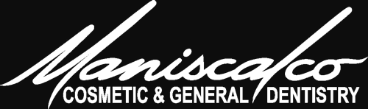What is the background color of the logo?
Answer the question using a single word or phrase, according to the image.

Black